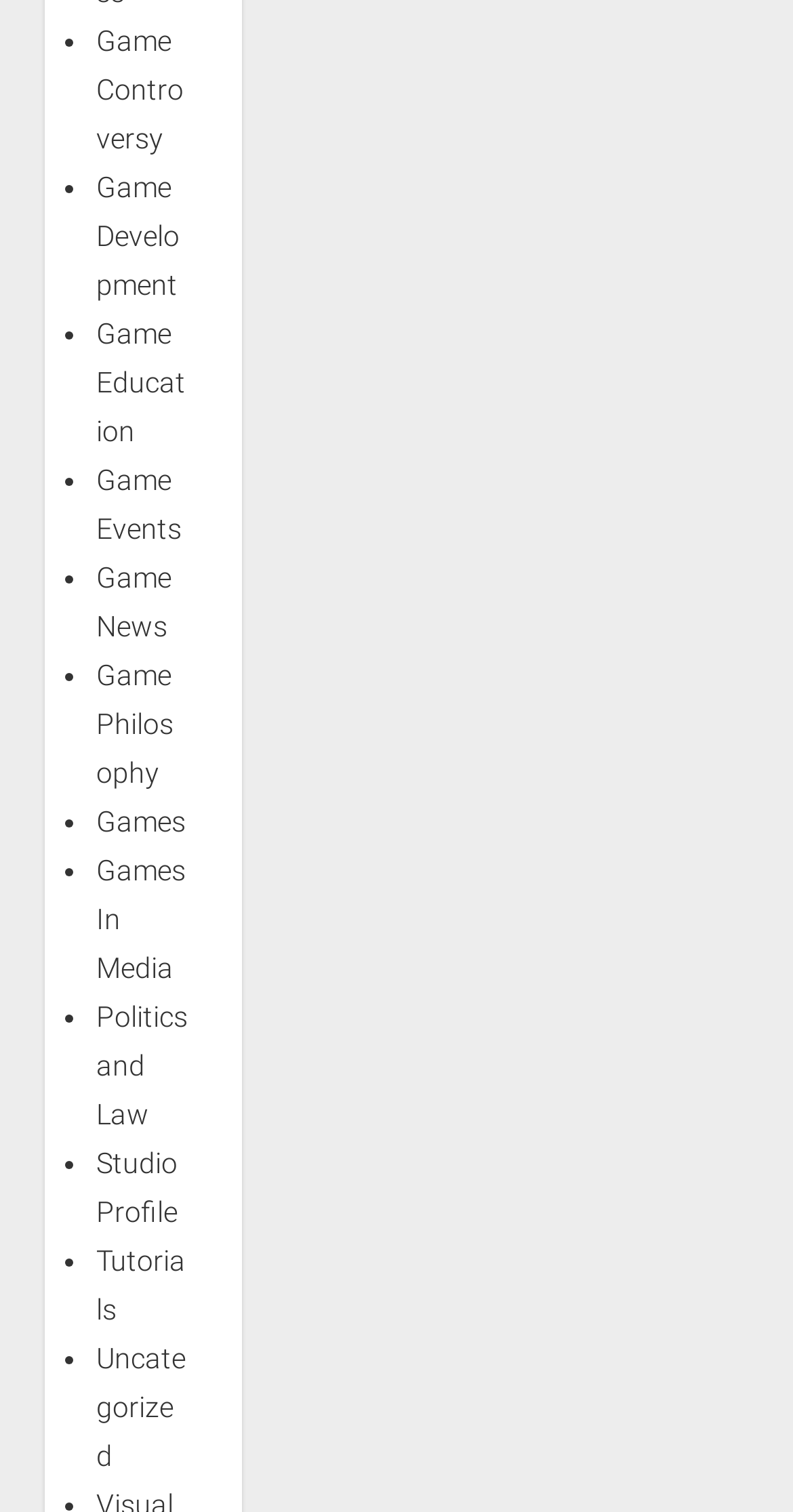Find the bounding box coordinates of the element I should click to carry out the following instruction: "Explore Games".

[0.121, 0.532, 0.234, 0.554]